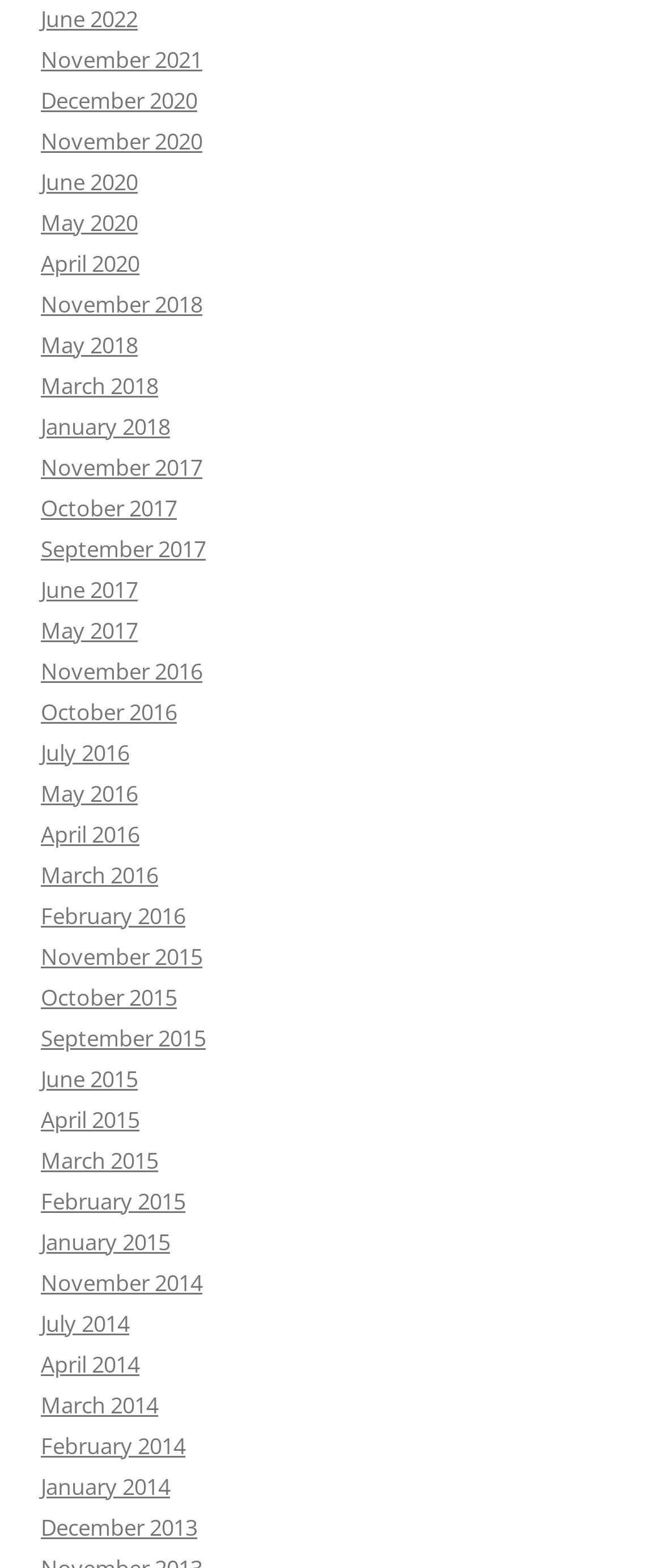Are there any months listed from the year 2019?
Please provide a comprehensive answer based on the visual information in the image.

I examined the links on the webpage and did not find any links corresponding to months from the year 2019. The links only go up to 2018 and then start again from 2014.